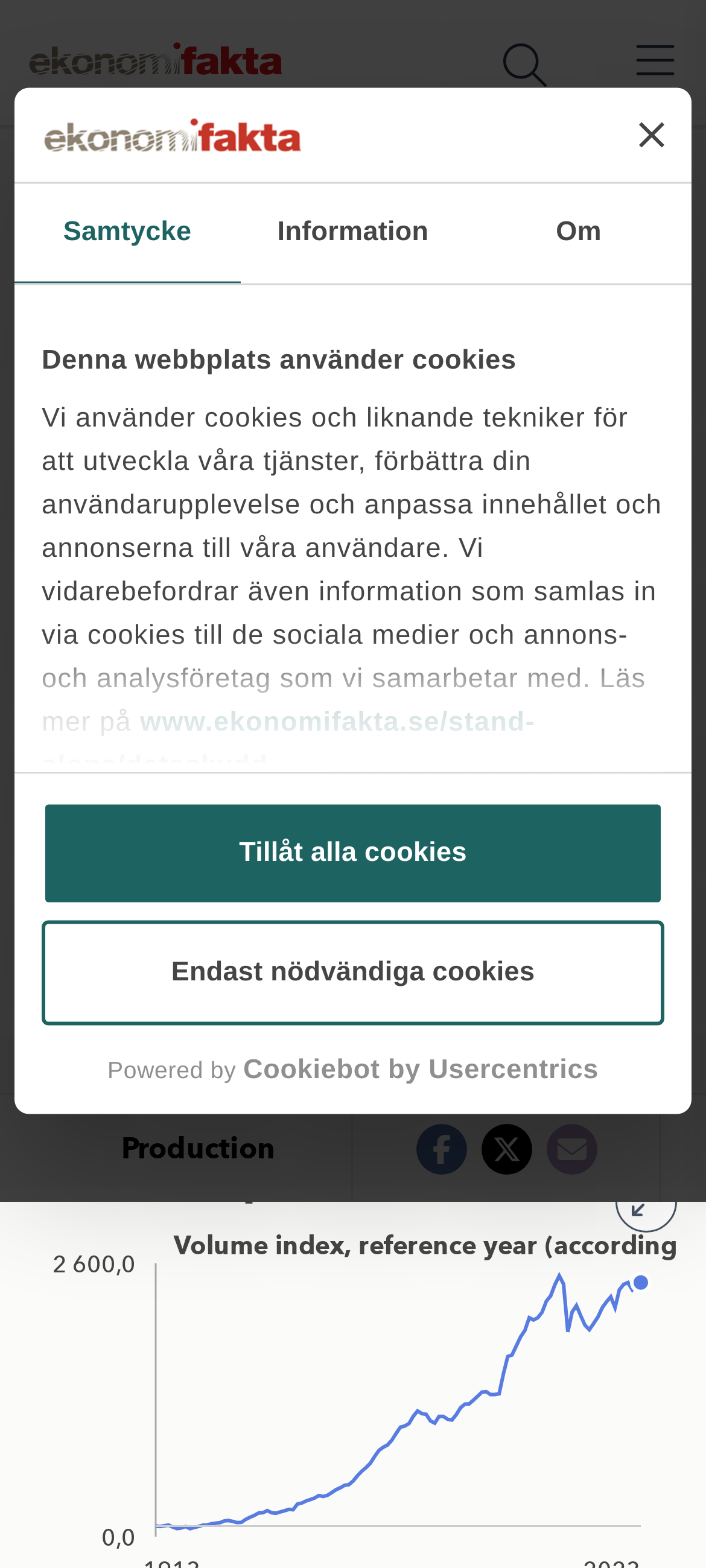Please answer the following question using a single word or phrase: What is the purpose of the buttons 'Endast nödvändiga cookies' and 'Tillåt alla cookies'?

Cookie settings